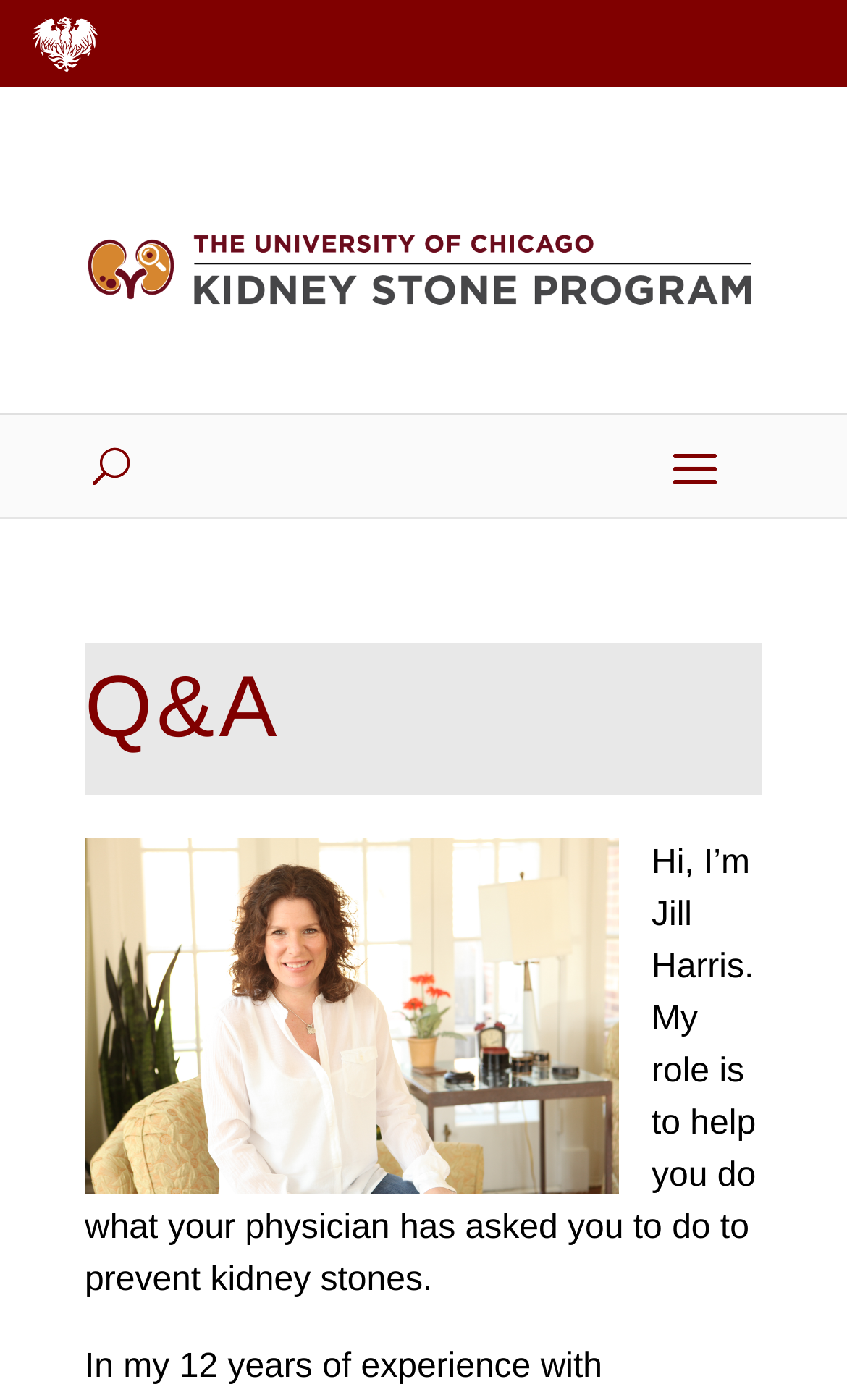Determine the bounding box coordinates in the format (top-left x, top-left y, bottom-right x, bottom-right y). Ensure all values are floating point numbers between 0 and 1. Identify the bounding box of the UI element described by: parent_node: Search

[0.3, 0.3, 0.9, 0.365]